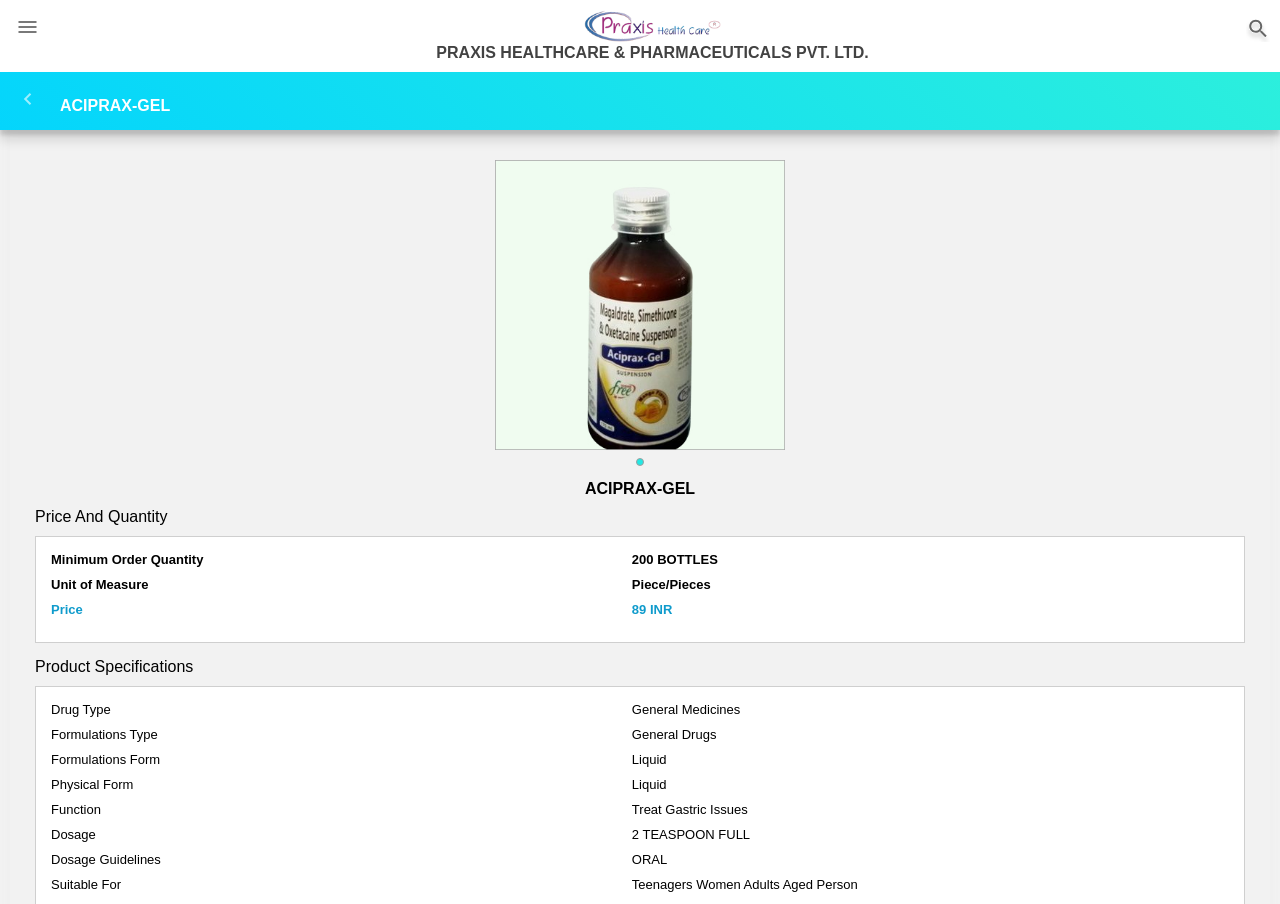What is the function of ACIPRAX-GEL?
Answer the question with as much detail as possible.

I found the answer by looking at the section 'Product Specifications' where it lists the 'Function' as Treat Gastric Issues.